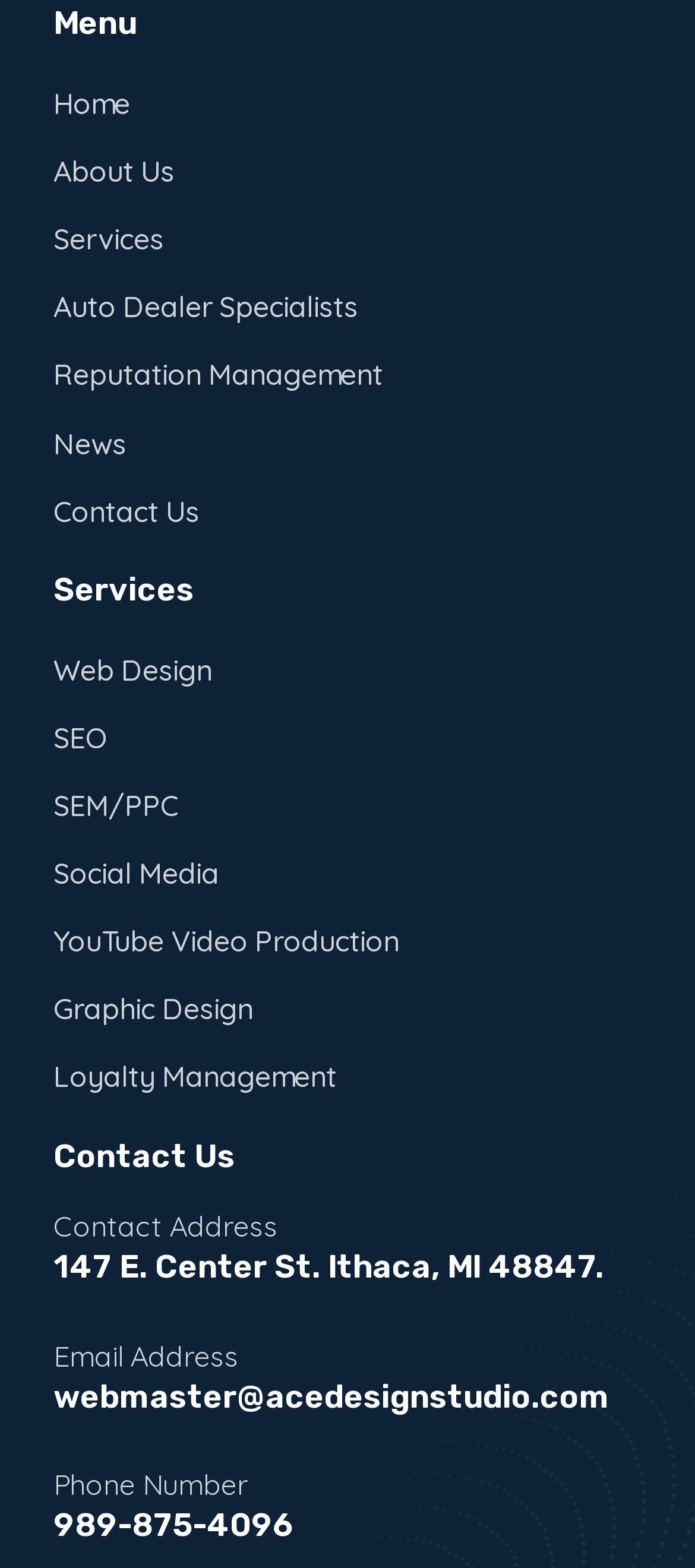Identify the bounding box coordinates for the element that needs to be clicked to fulfill this instruction: "Email webmaster@acedesignstudio.com". Provide the coordinates in the format of four float numbers between 0 and 1: [left, top, right, bottom].

[0.077, 0.879, 0.923, 0.904]